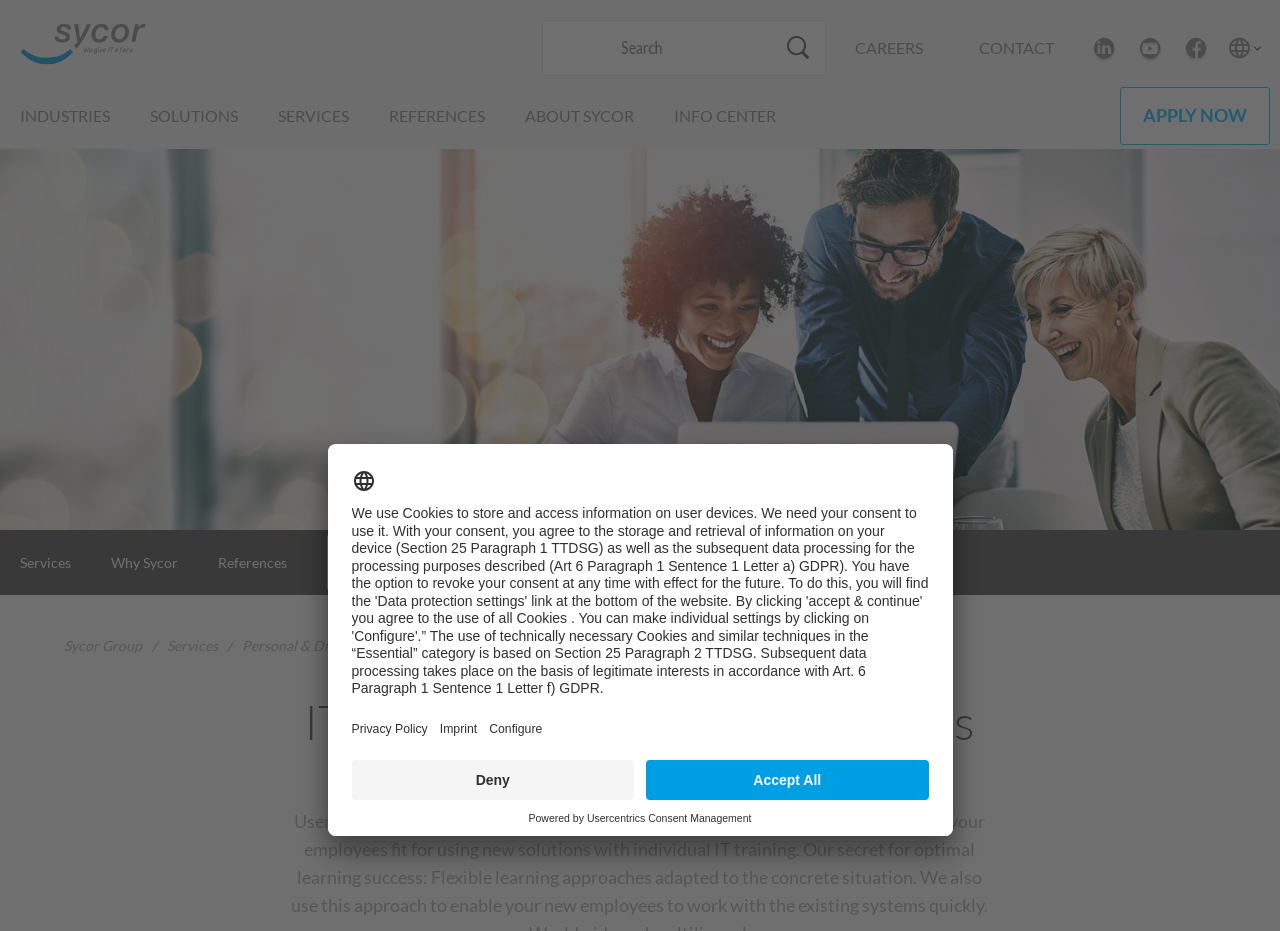Locate the UI element described as follows: "Personal & Digital Training". Return the bounding box coordinates as four float numbers between 0 and 1 in the order [left, top, right, bottom].

[0.189, 0.684, 0.32, 0.702]